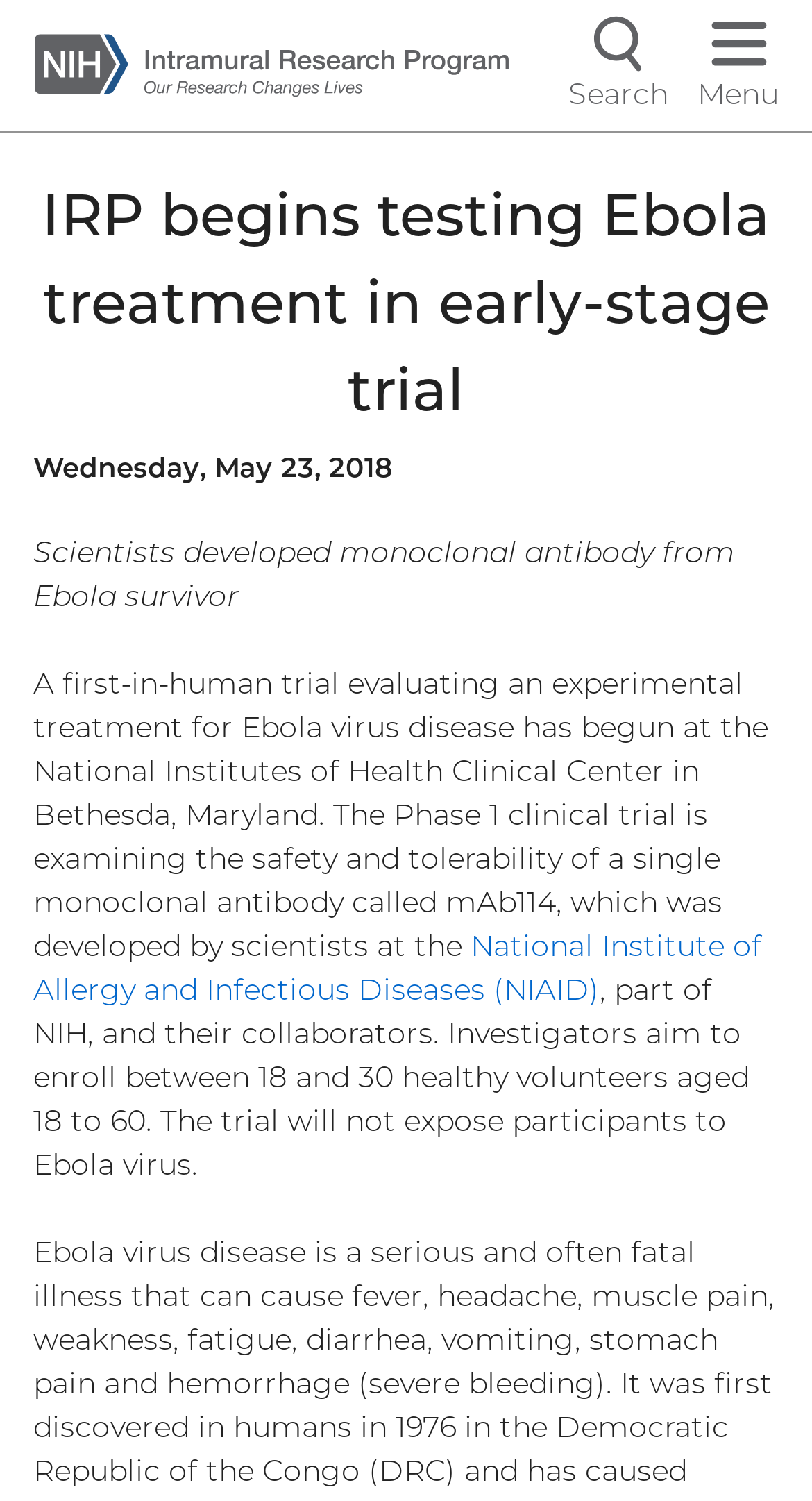Give a one-word or one-phrase response to the question: 
What is the purpose of the trial?

To evaluate the safety and tolerability of mAb114